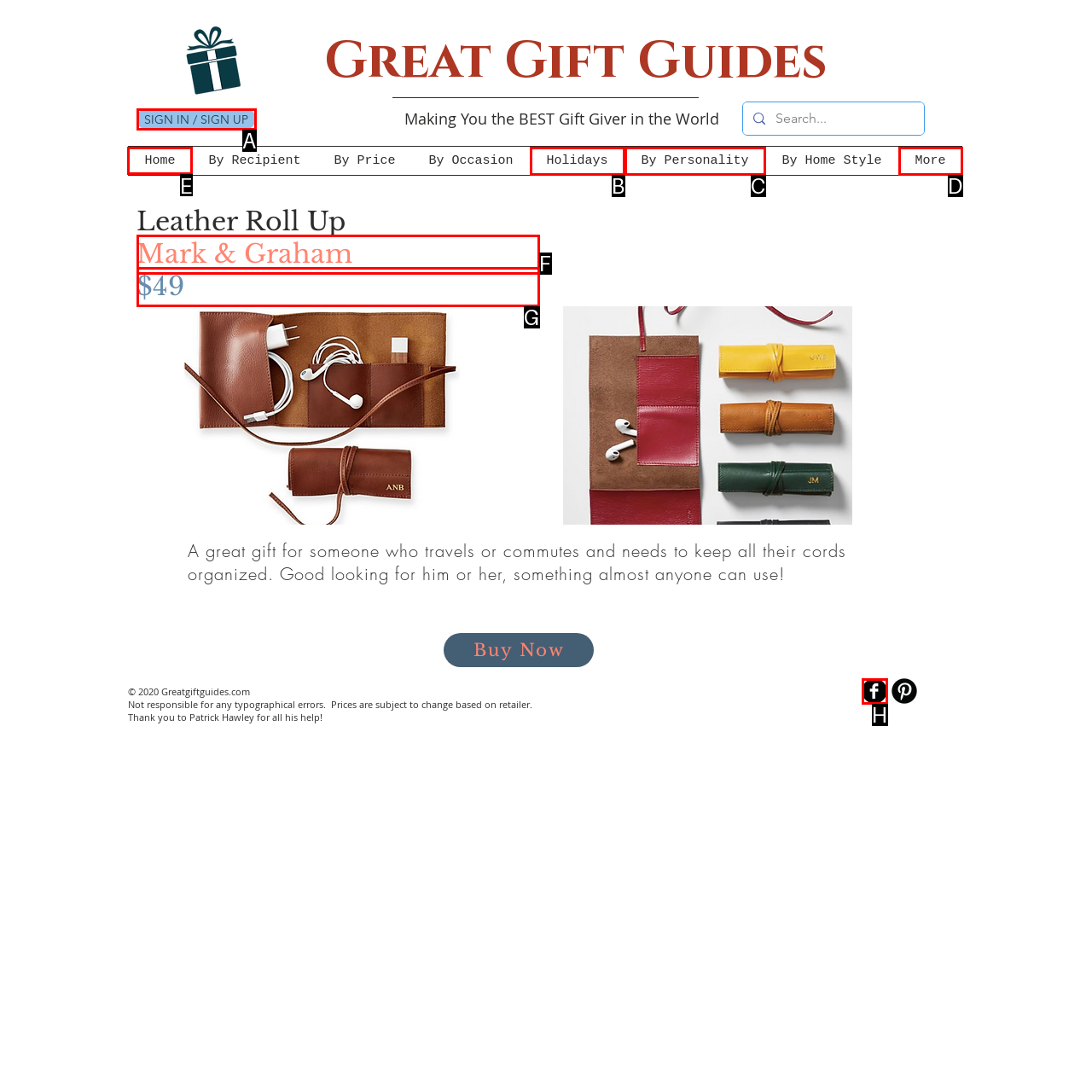Which option should I select to accomplish the task: Visit the Home page? Respond with the corresponding letter from the given choices.

E